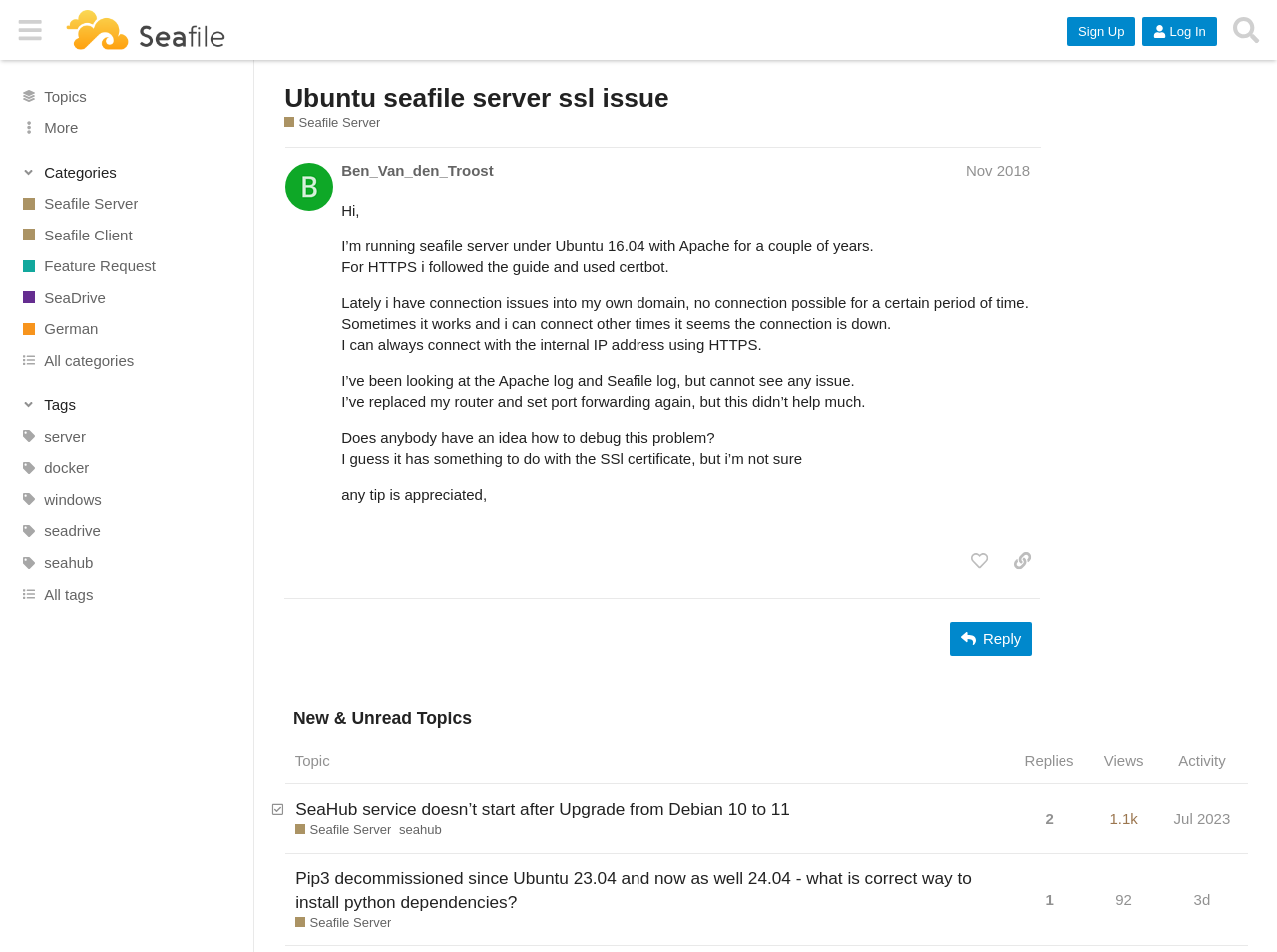Extract the primary heading text from the webpage.

Ubuntu seafile server ssl issue